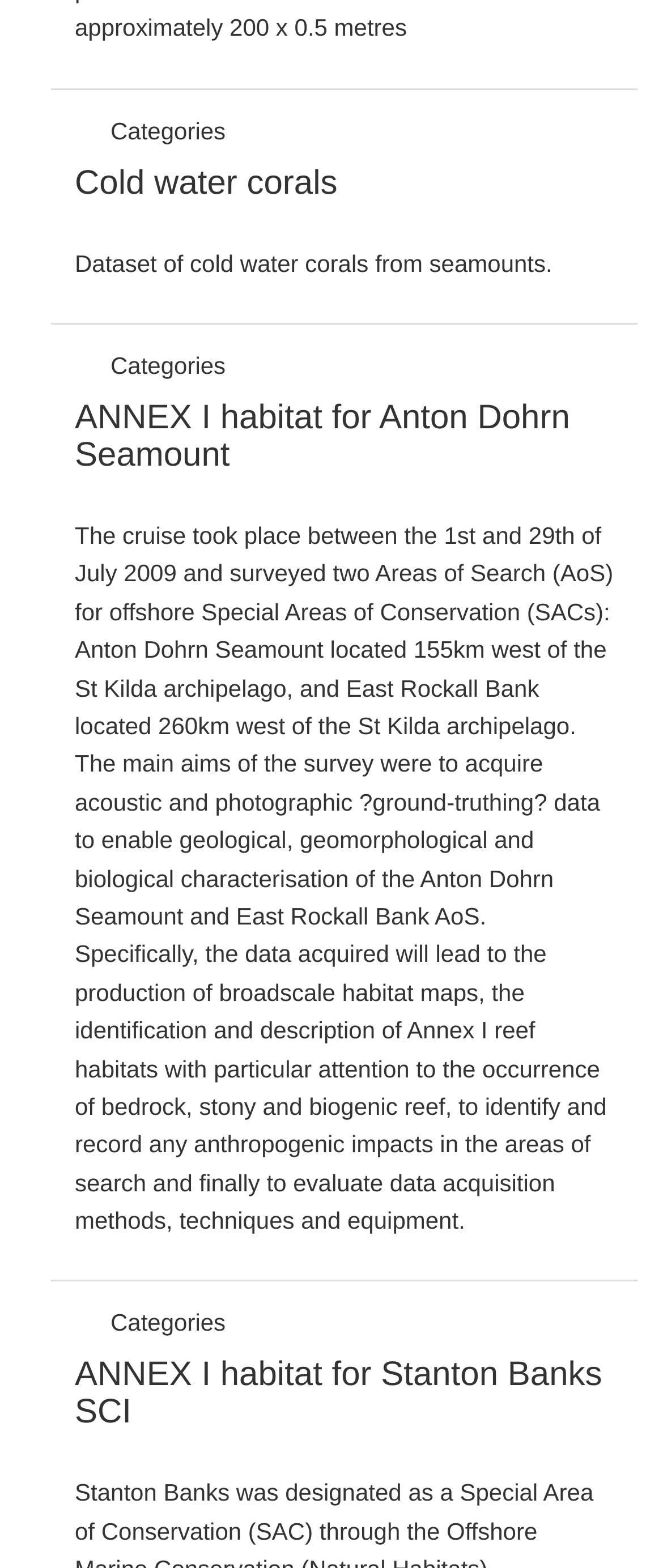Look at the image and answer the question in detail:
What is the purpose of the cruise mentioned in the text?

I read the text under the 'ANNEX I habitat for Anton Dohrn Seamount' heading and found that the purpose of the cruise was to acquire acoustic and photographic data to enable geological, geomorphological and biological characterisation of the Anton Dohrn Seamount and East Rockall Bank AoS.